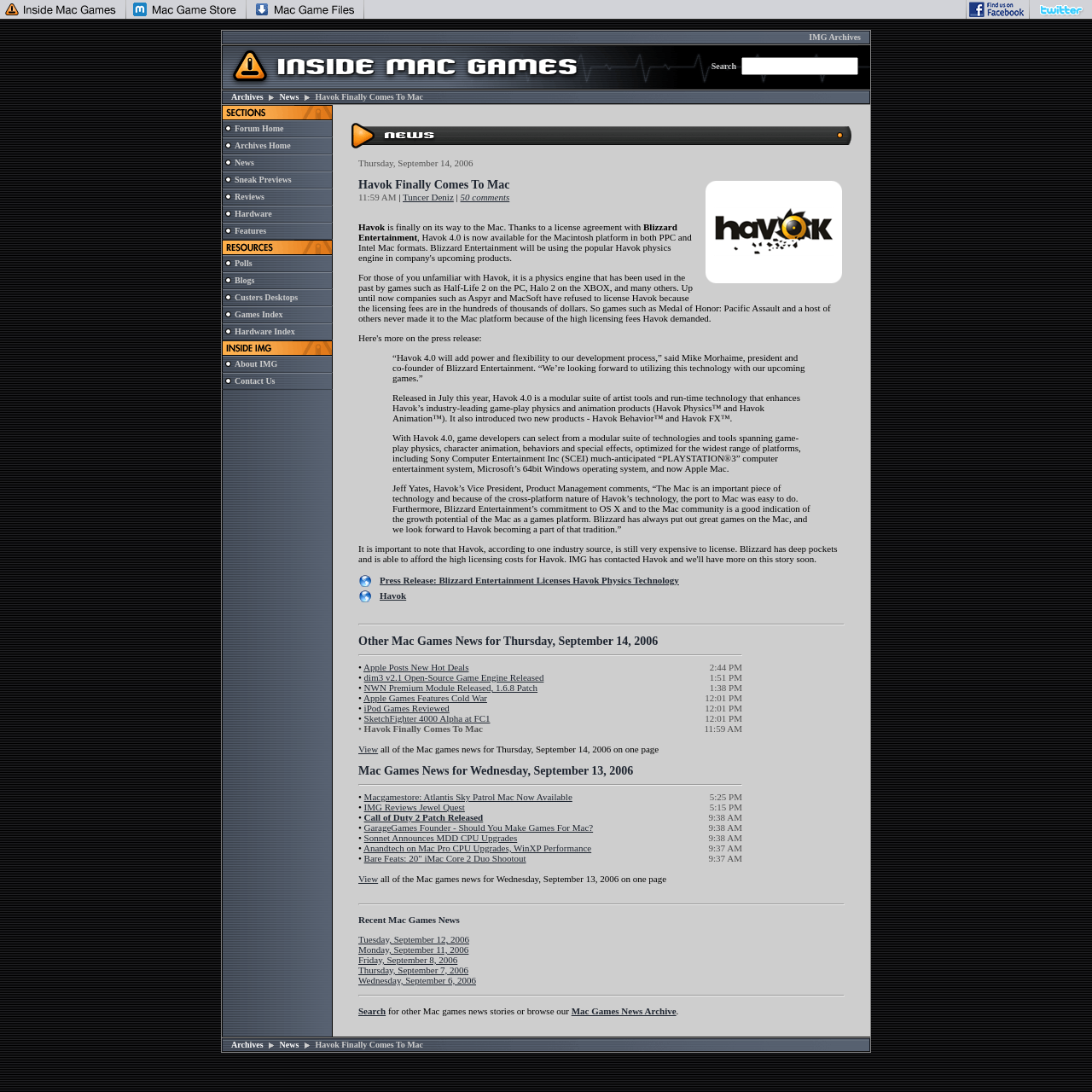Elaborate on the webpage's design and content in a detailed caption.

This webpage is about Inside Mac Games News, specifically featuring an article titled "Havok Finally Comes To Mac" dated Thursday, September 14, 2006. 

At the top of the page, there are five links aligned horizontally, taking up about 90% of the page width. Below these links, there is a large table that occupies most of the page, divided into several rows and columns. 

In the top-left section of the table, there is an image, followed by a row of three images and a search bar with a textbox and a button. Below this, there is a section with the title "Archives" and a link to "News" and "Havok Finally Comes To Mac". 

To the right of this section, there is a column of images, and below it, there is a table with several rows, each containing an image and a link to a different section of the website, such as "Forum Home". 

At the bottom of the page, there is a row of five images, each taking up about 20% of the page width.